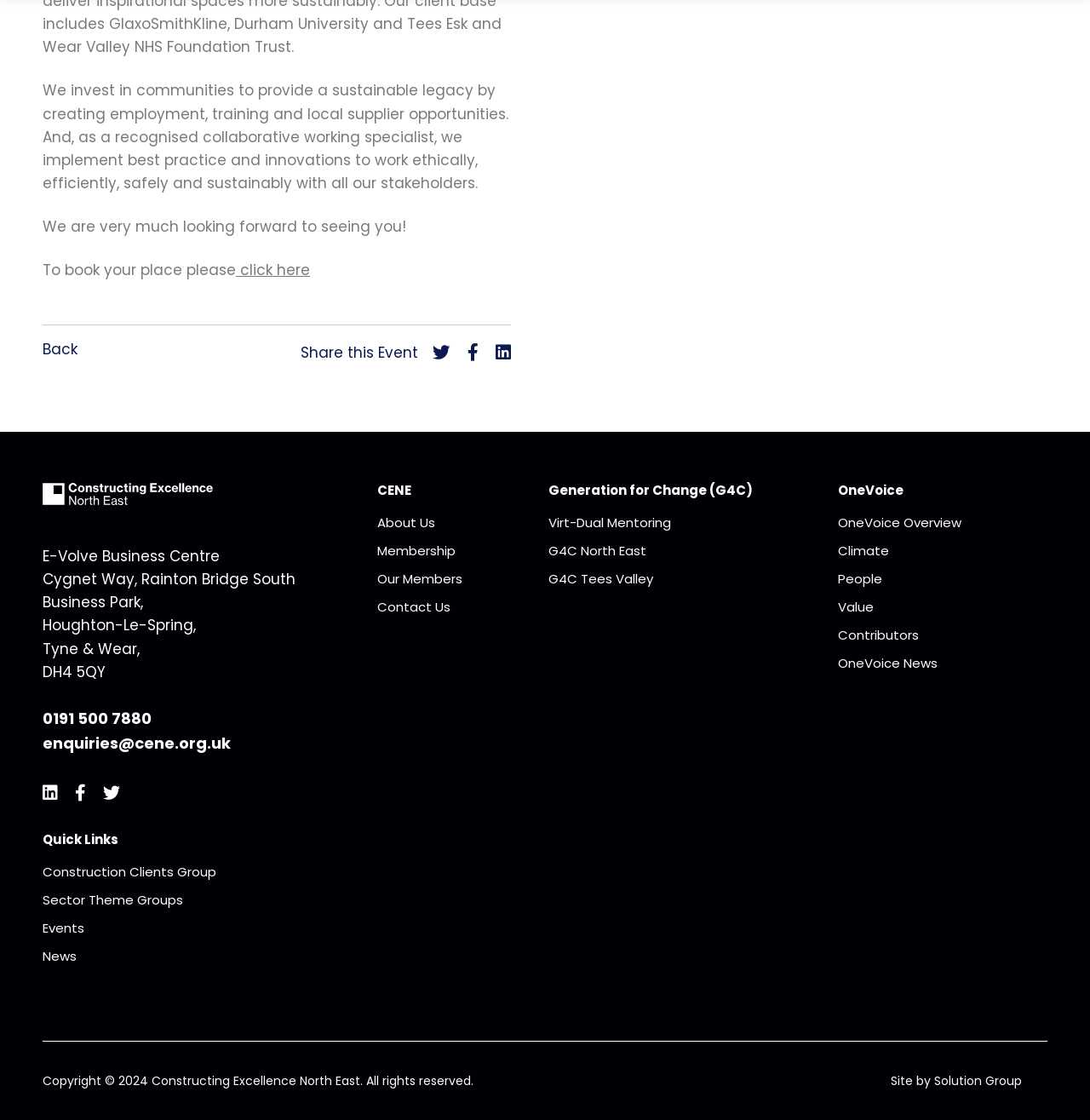Using the description: "Membership", identify the bounding box of the corresponding UI element in the screenshot.

[0.346, 0.484, 0.418, 0.5]